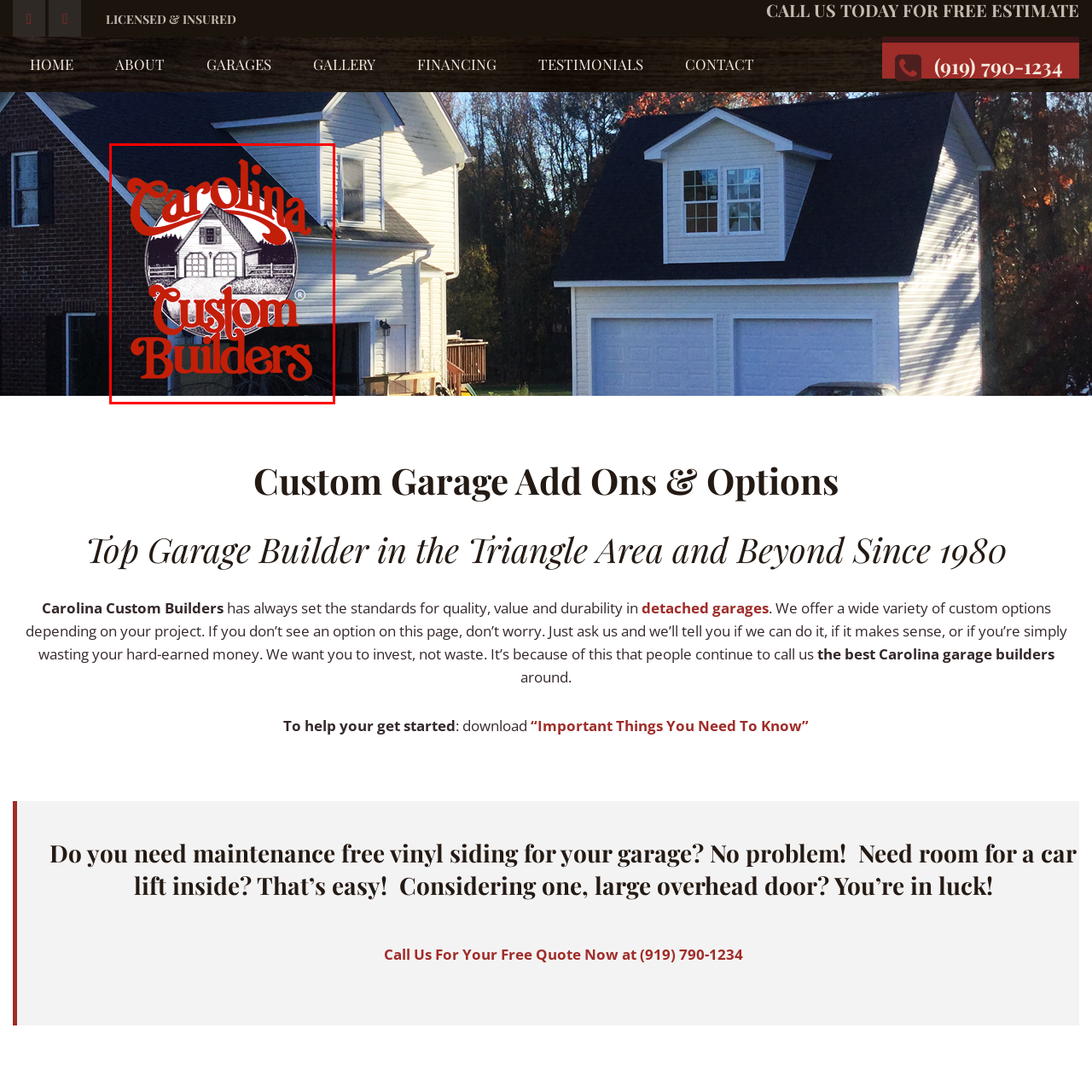Look at the image enclosed within the red outline and answer the question with a single word or phrase:
What color is the typography of 'Carolina'?

Red